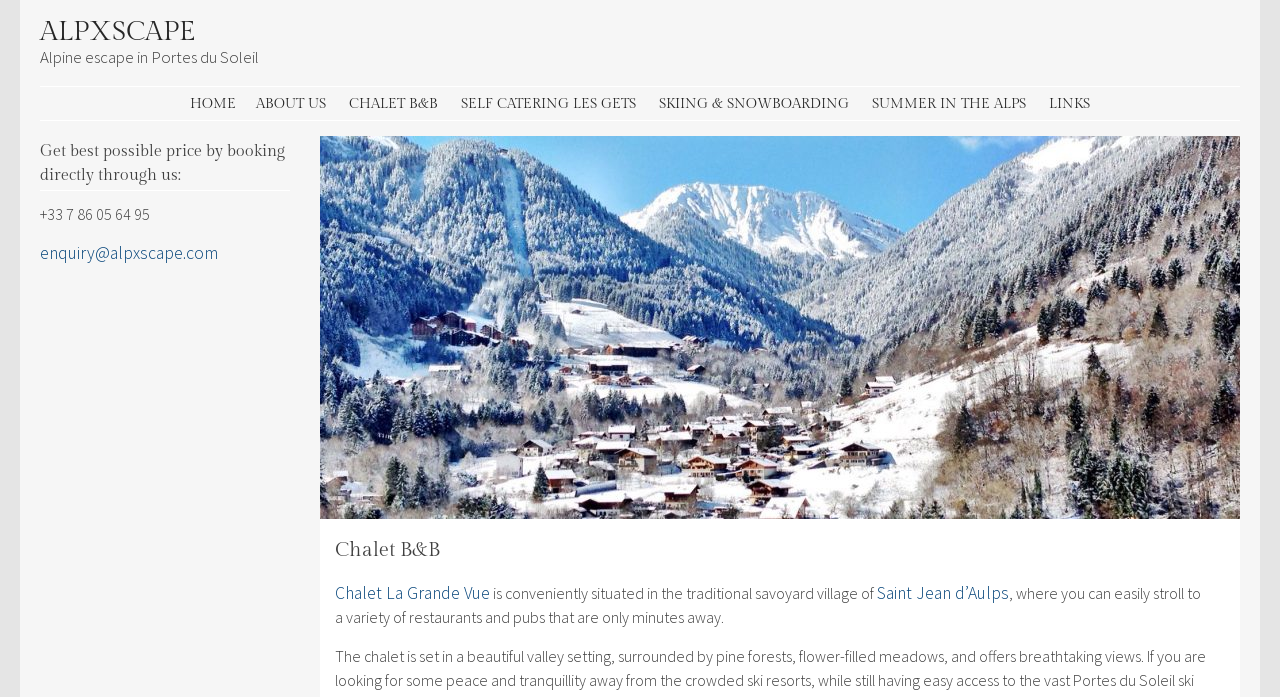Please provide a one-word or phrase answer to the question: 
Where is the chalet located?

Saint Jean d’Aulps